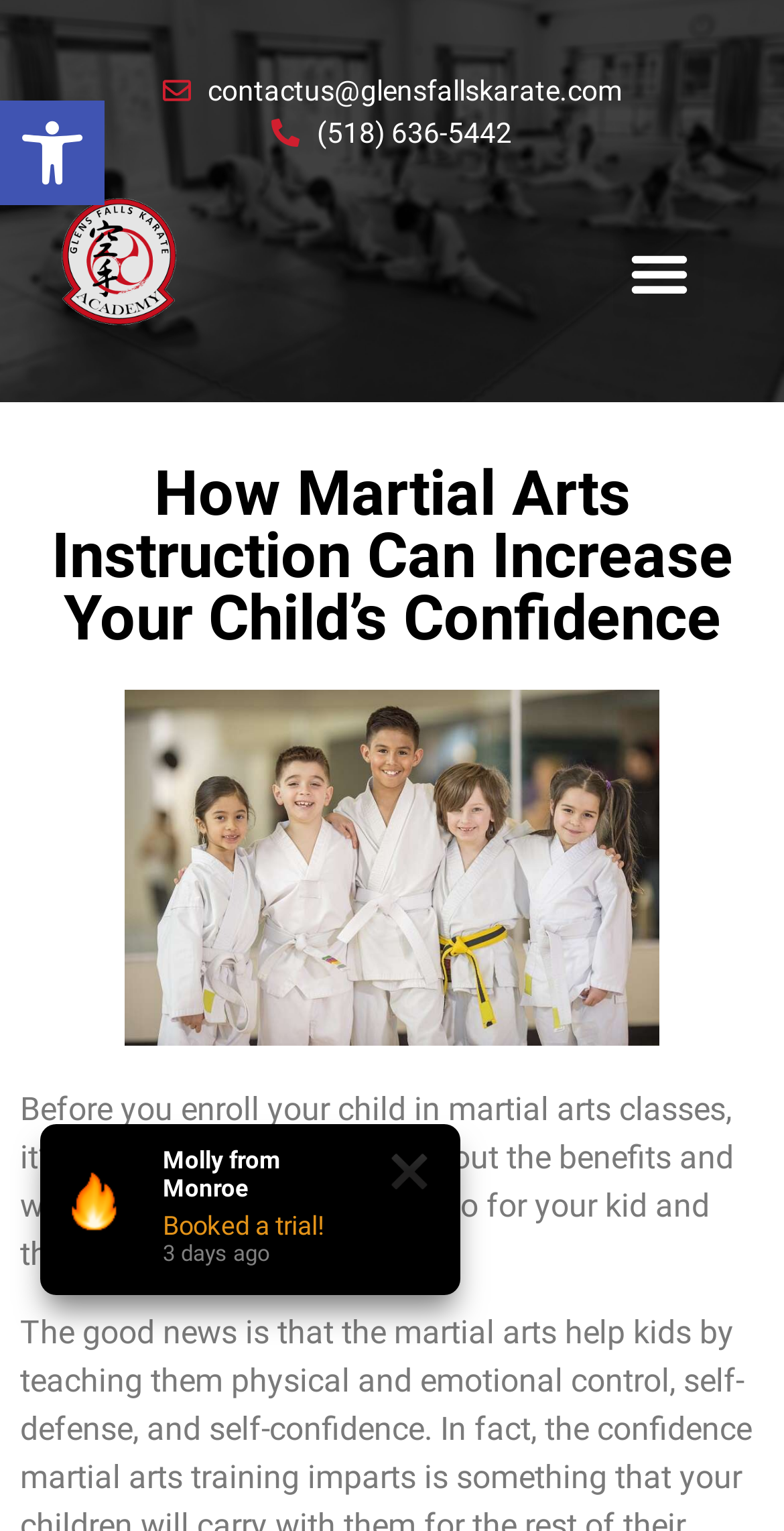What is the purpose of martial arts training for kids?
Based on the image, answer the question with as much detail as possible.

According to the webpage, one of the benefits of martial arts training for kids is to increase their self-esteem, as mentioned in the static text 'Before you enroll your child in martial arts classes, it’s natural to ask questions about the benefits and what martial arts training will do for your kid and their self-esteem'.